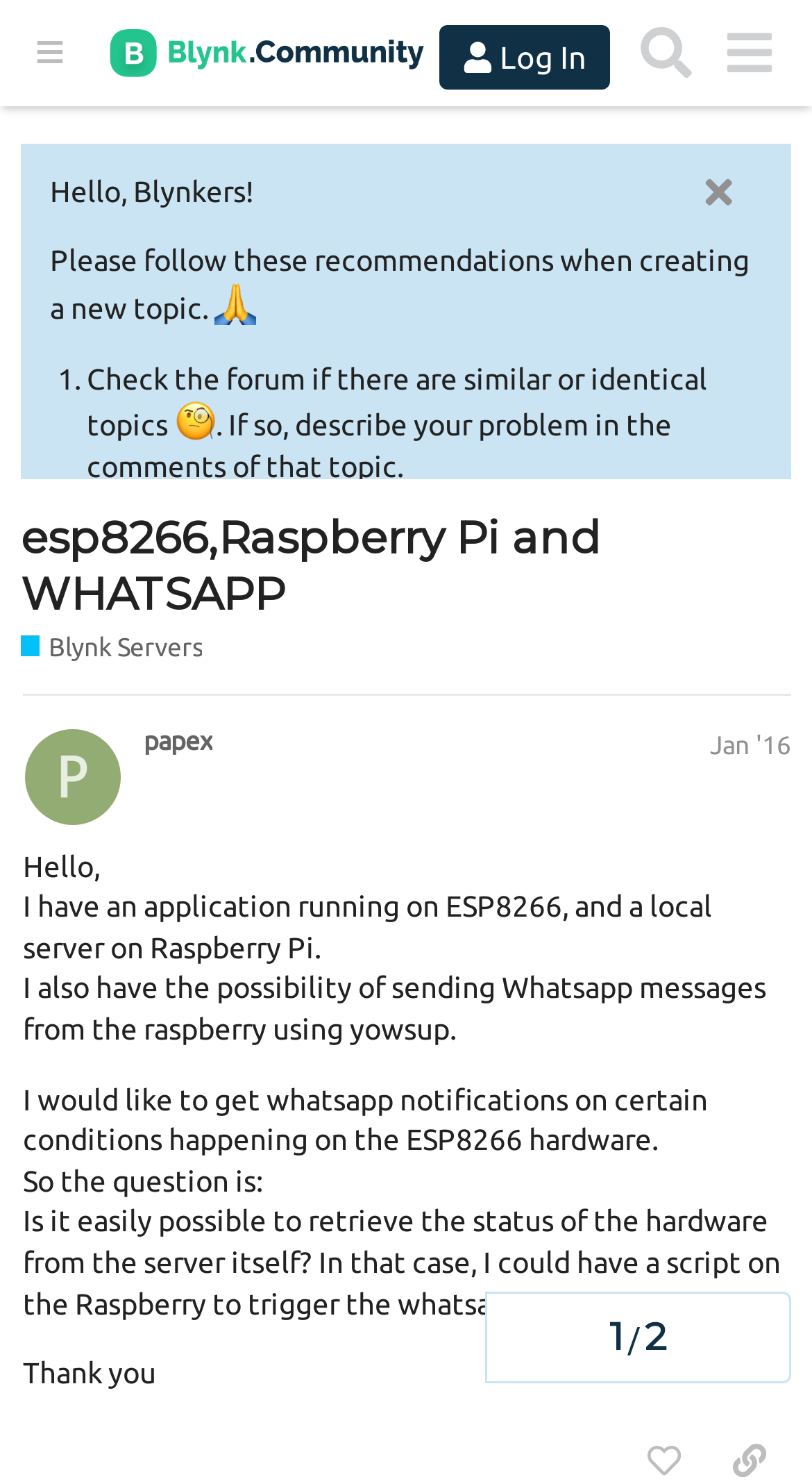What is the author's name?
From the image, provide a succinct answer in one word or a short phrase.

papex